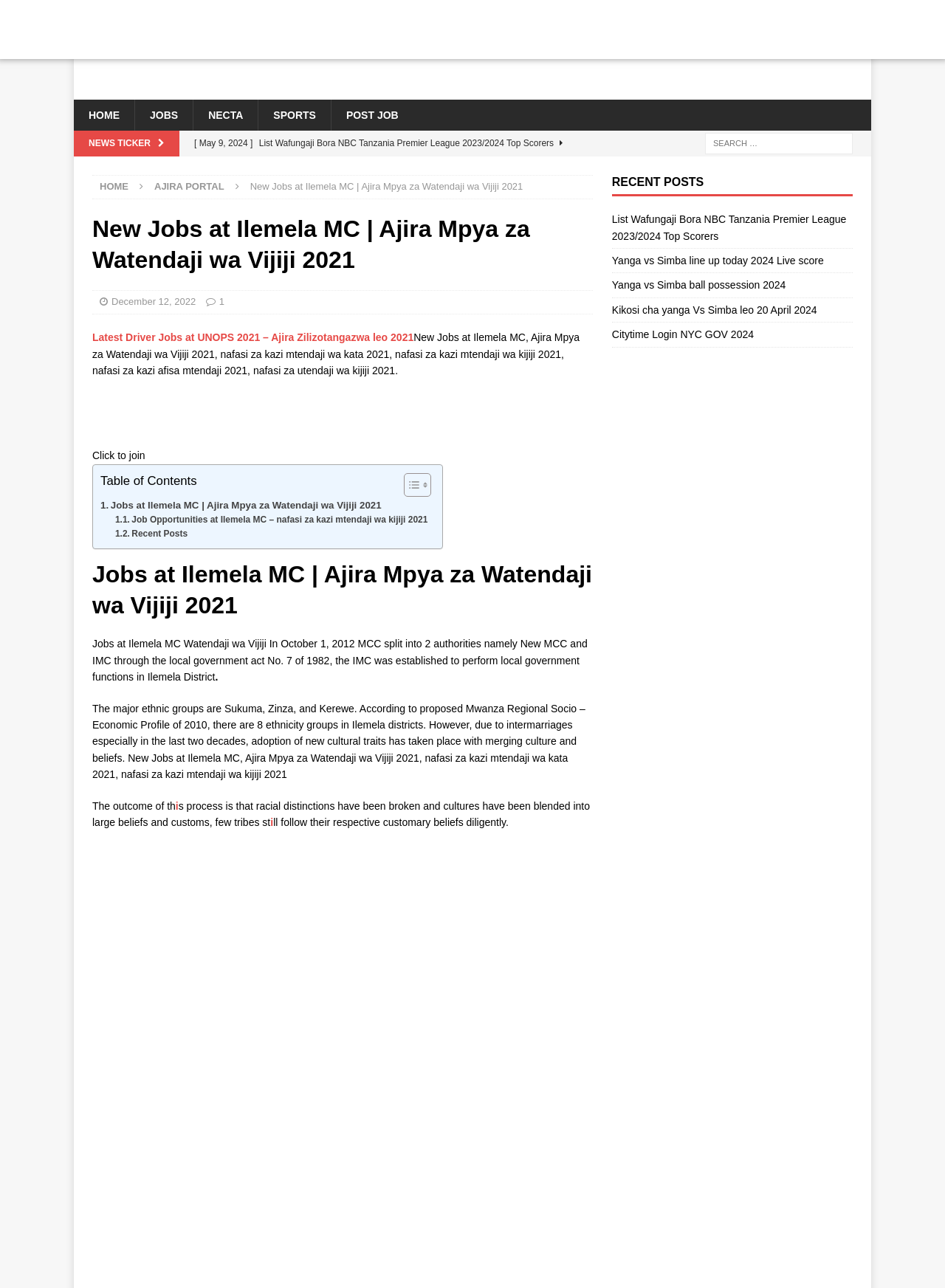Given the description "Jobs", determine the bounding box of the corresponding UI element.

[0.142, 0.077, 0.204, 0.102]